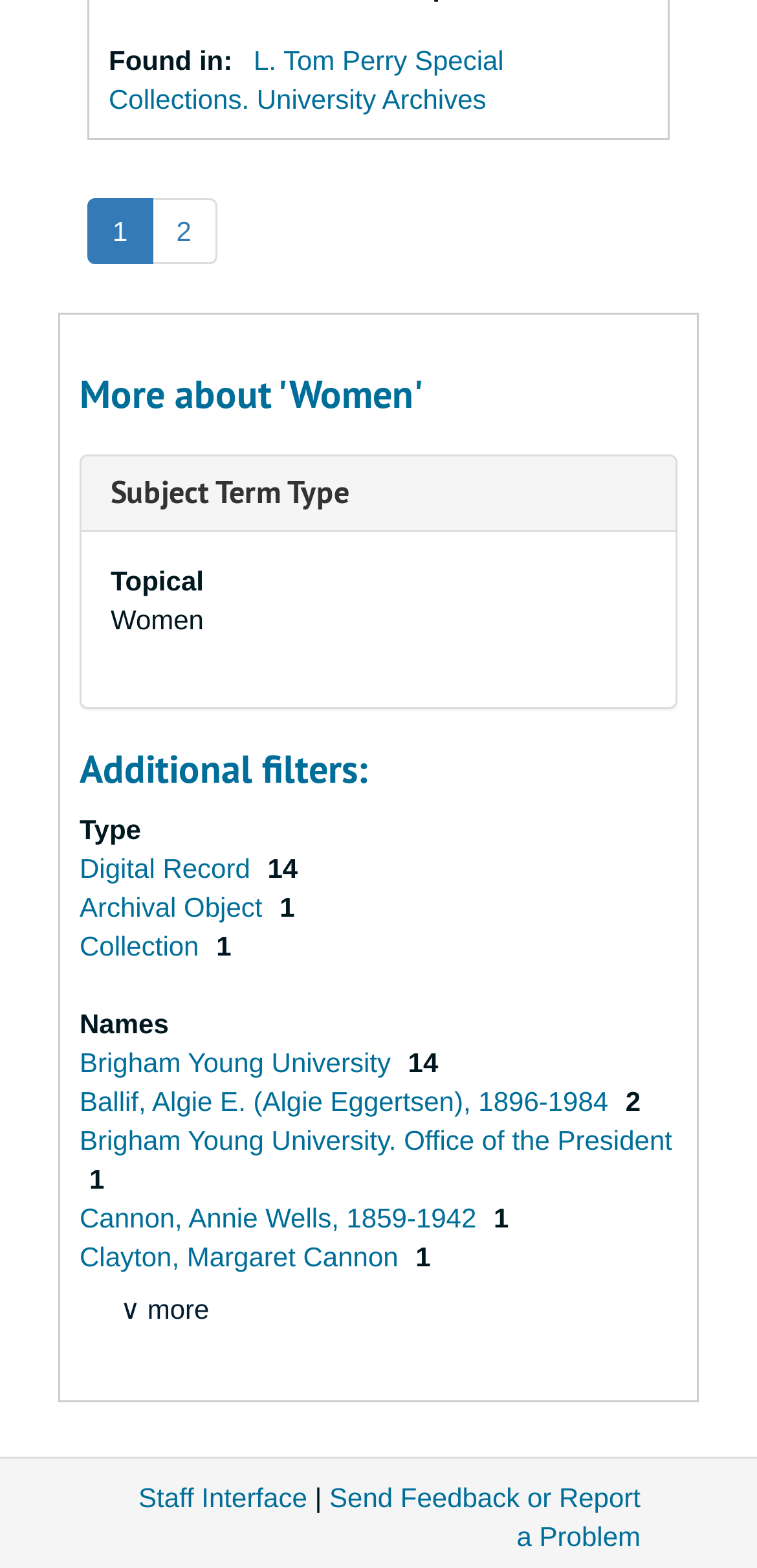Determine the bounding box coordinates of the element's region needed to click to follow the instruction: "View more about 'Women'". Provide these coordinates as four float numbers between 0 and 1, formatted as [left, top, right, bottom].

[0.105, 0.238, 0.895, 0.265]